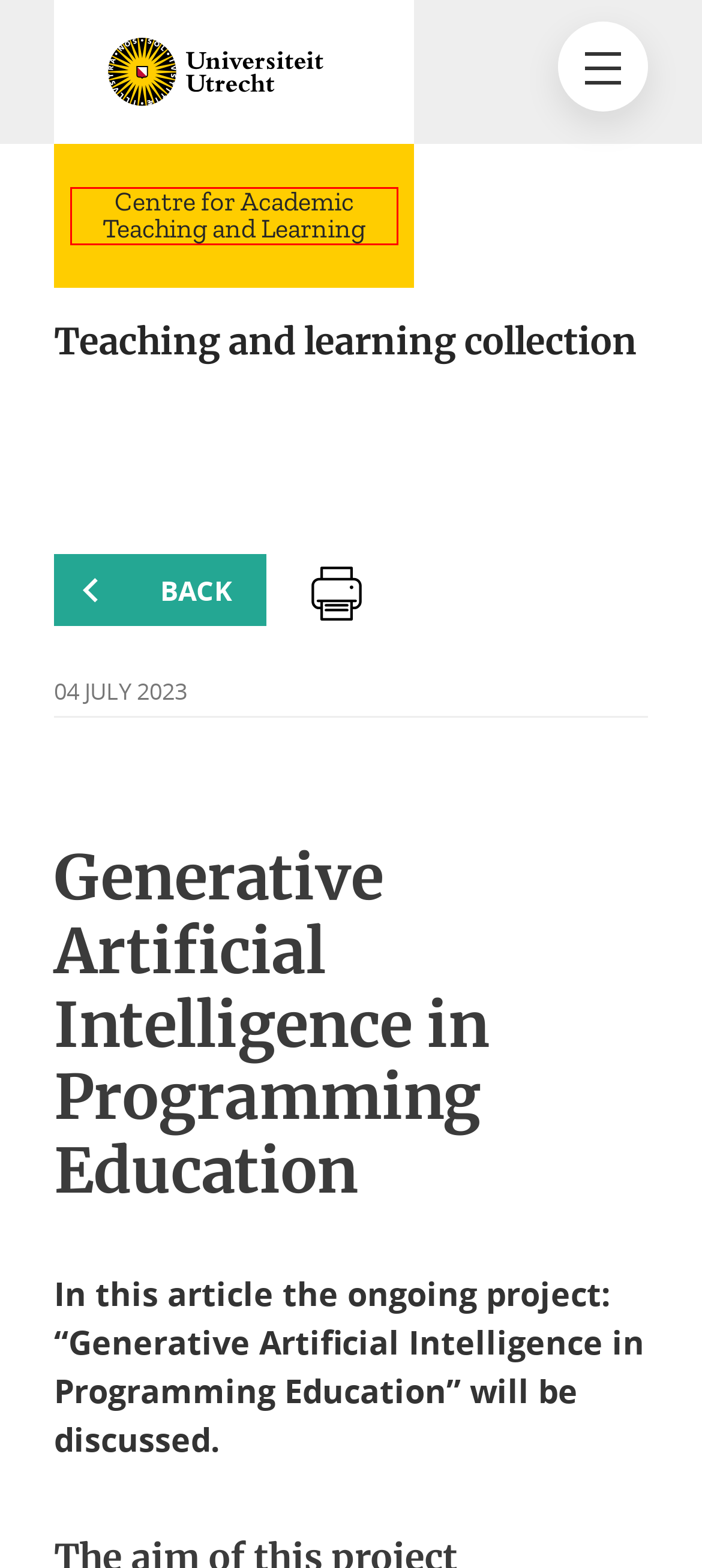You are given a screenshot of a webpage with a red rectangle bounding box. Choose the best webpage description that matches the new webpage after clicking the element in the bounding box. Here are the candidates:
A. Teaching and learning collection
B. Teaching and learning collection | Educational themes
C. Teaching and learning collection | Six Teacher Tasks
D. CC BY-NC 4.0 Deed | Attribution-NonCommercial 4.0 International
 | Creative Commons
E. Centre for Academic Teaching and Learning - Universiteit Utrecht
F. Funding deadlines - Centre for Academic Teaching and Learning - Utrecht University
G. Dr. H.W. (Hieke) Keuning - Utrecht University
H. Funds - Centre for Academic Teaching and Learning - Utrecht University

E